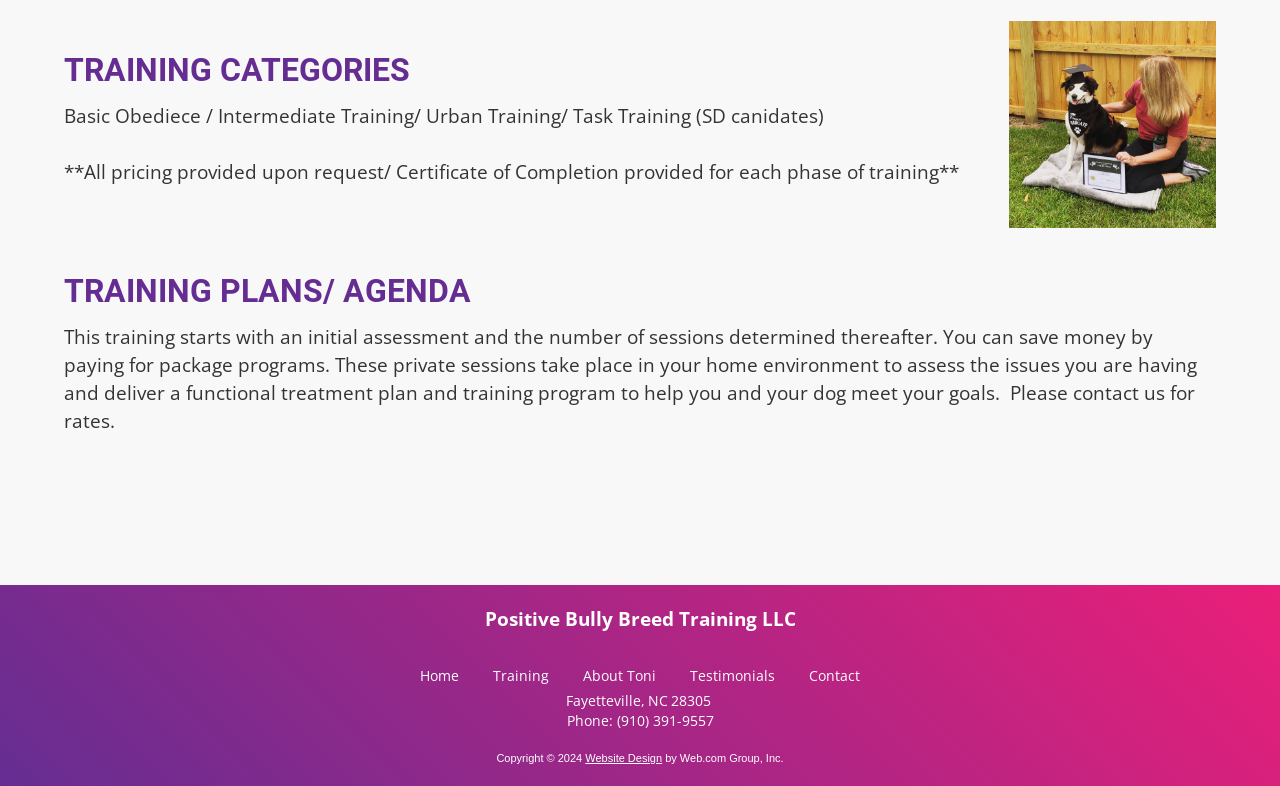Please give a concise answer to this question using a single word or phrase: 
What is the phone number of the company?

(910) 391-9557